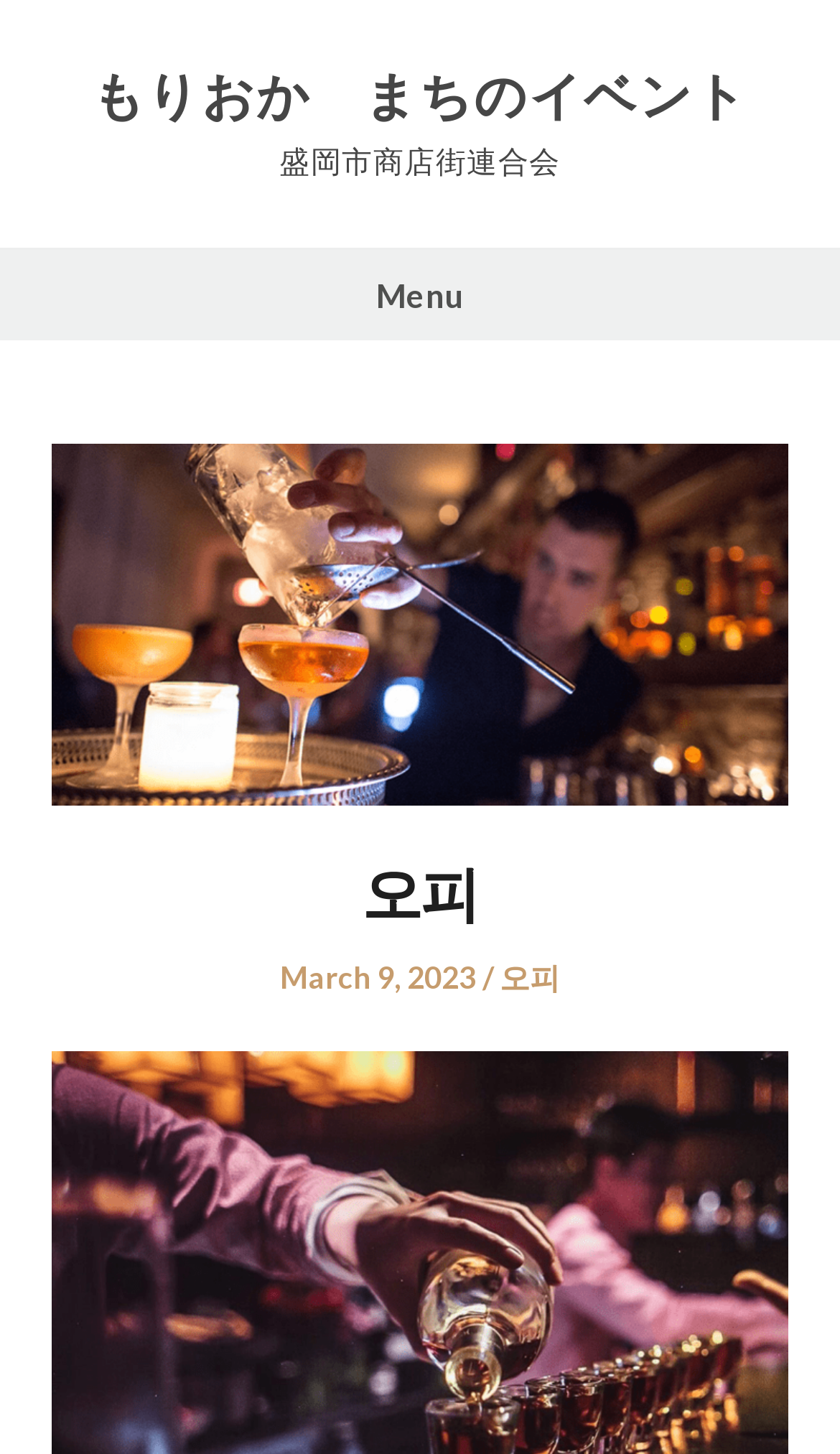What is the name of the event?
Provide a one-word or short-phrase answer based on the image.

もりおか まちのイベント